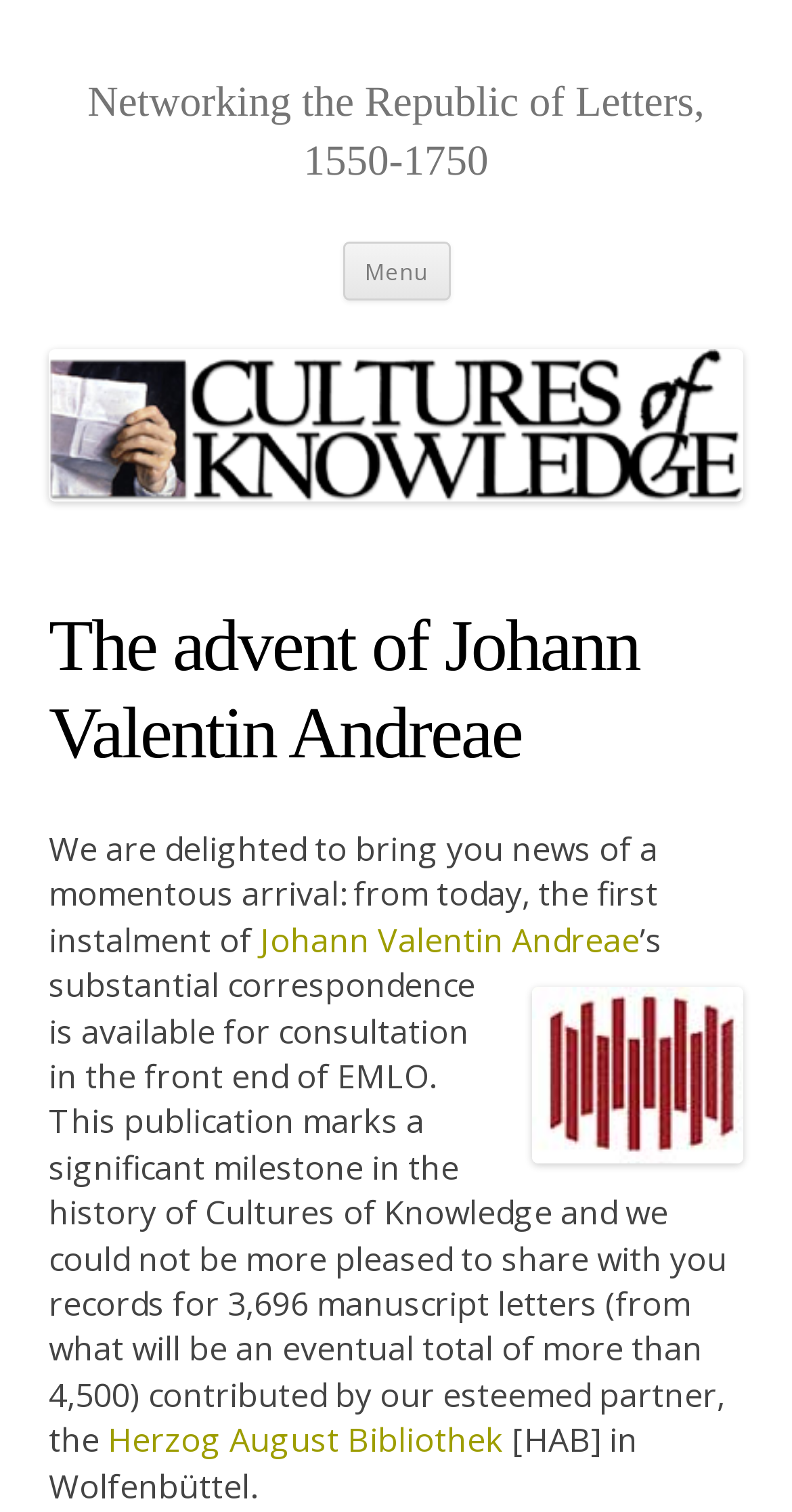Illustrate the webpage's structure and main components comprehensively.

The webpage is about the advent of Johann Valentin Andreae, a significant event in the history of Cultures of Knowledge. At the top, there is a heading that reads "Networking the Republic of Letters, 1550-1750". Below this heading, there is a button labeled "Menu" and a link to "Skip to content". 

On the left side, there is a link to "Cultures of Knowledge" accompanied by an image with the same name. Below this image, there is a header with the title "The advent of Johann Valentin Andreae". 

The main content of the webpage starts with a paragraph of text that announces the arrival of Johann Valentin Andreae's correspondence, which is now available for consultation. This paragraph is interrupted by a link to "Johann Valentin Andreae" and an image of "HAB". The text continues, explaining that this publication marks a significant milestone in the history of Cultures of Knowledge and that it includes records for 3,696 manuscript letters contributed by the Herzog August Bibliothek (HAB) in Wolfenbüttel, which is also linked.